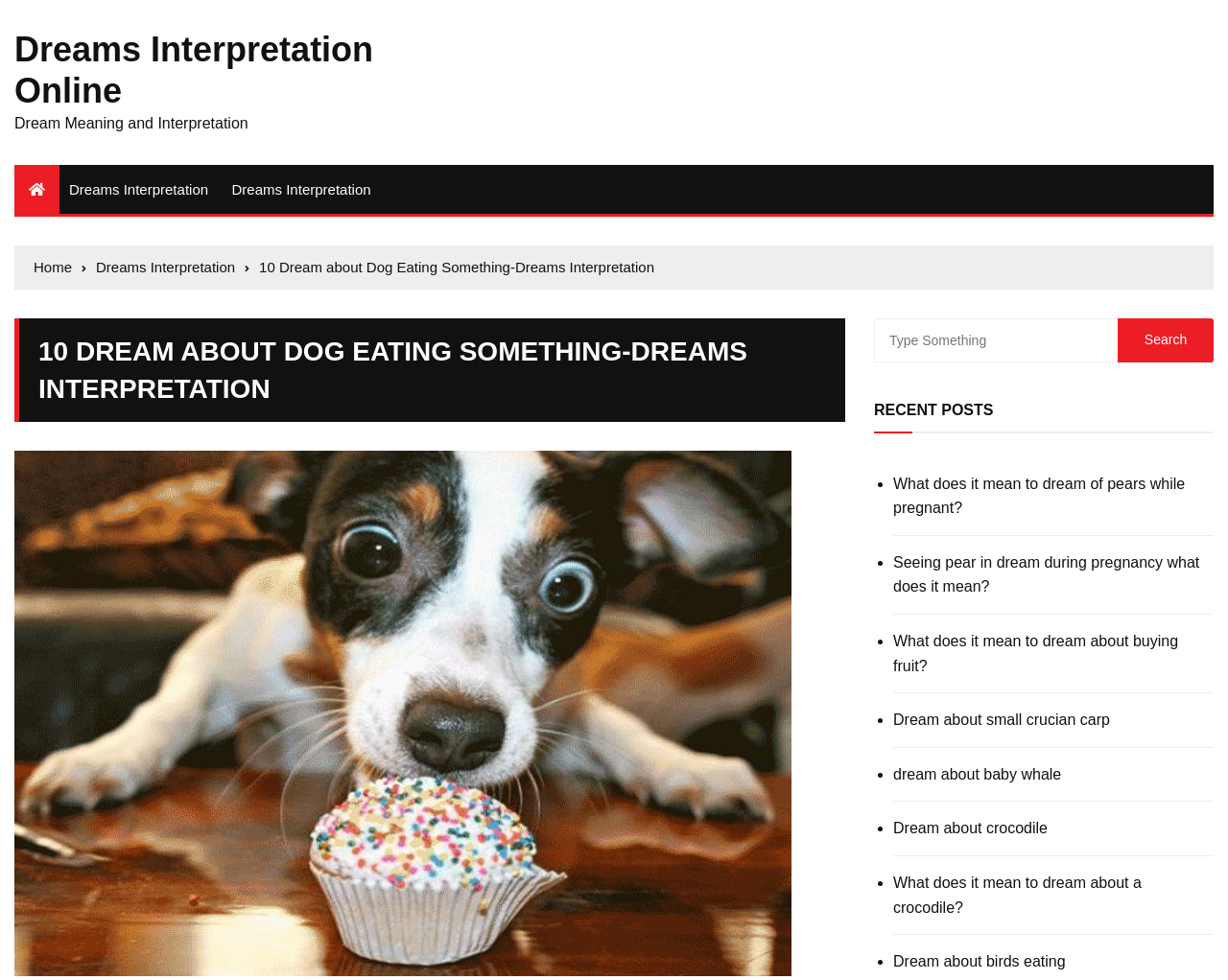Please identify the bounding box coordinates of the element I should click to complete this instruction: 'Read the recent post about dreaming of pears while pregnant'. The coordinates should be given as four float numbers between 0 and 1, like this: [left, top, right, bottom].

[0.727, 0.481, 0.988, 0.531]